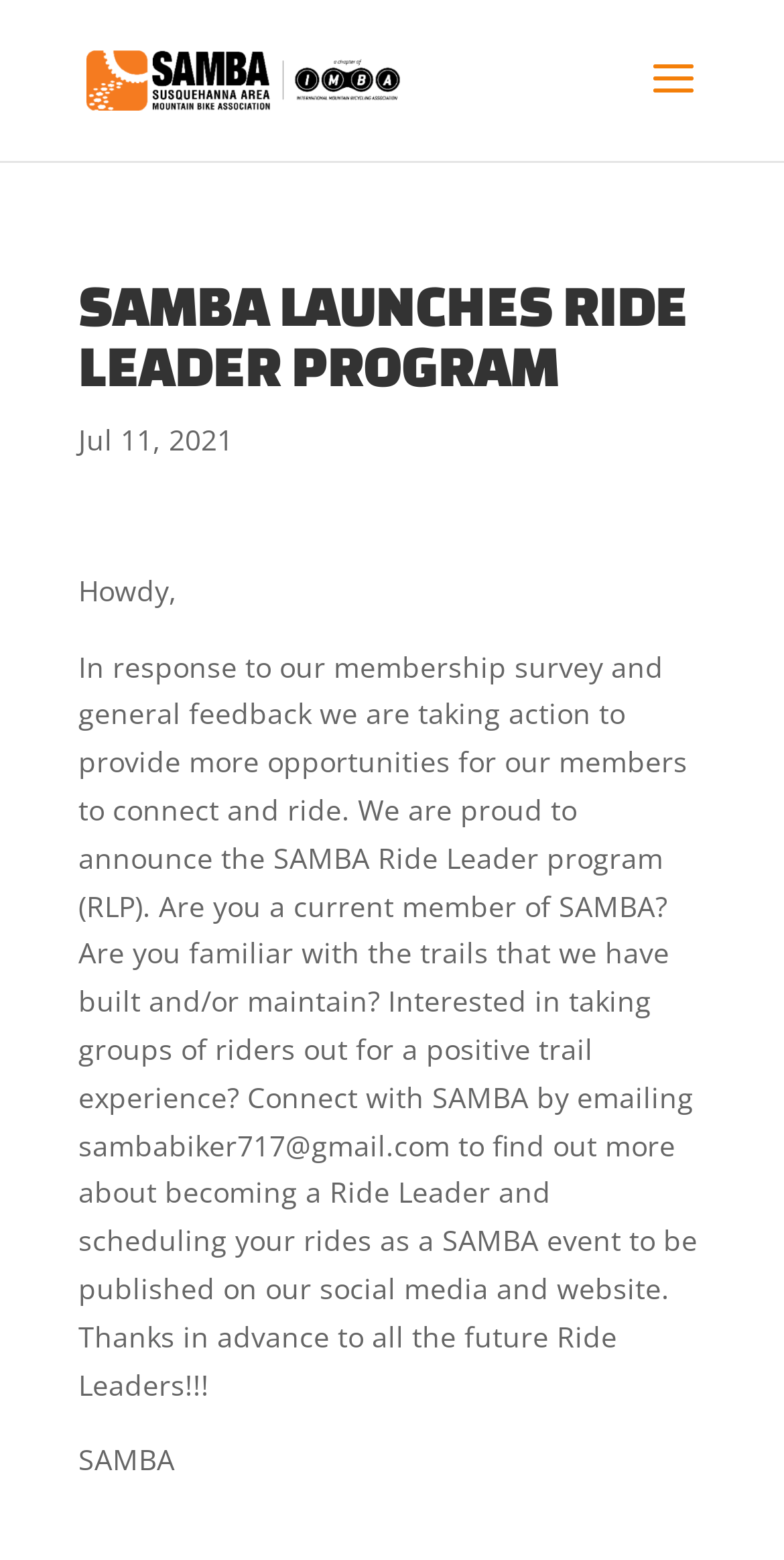What is the name of the program announced by SAMBA?
Based on the image, answer the question with as much detail as possible.

The webpage announces a new program by SAMBA, which is mentioned in the text as 'the SAMBA Ride Leader program (RLP)'. This program is mentioned as a response to the membership survey and general feedback to provide more opportunities for members to connect and ride.